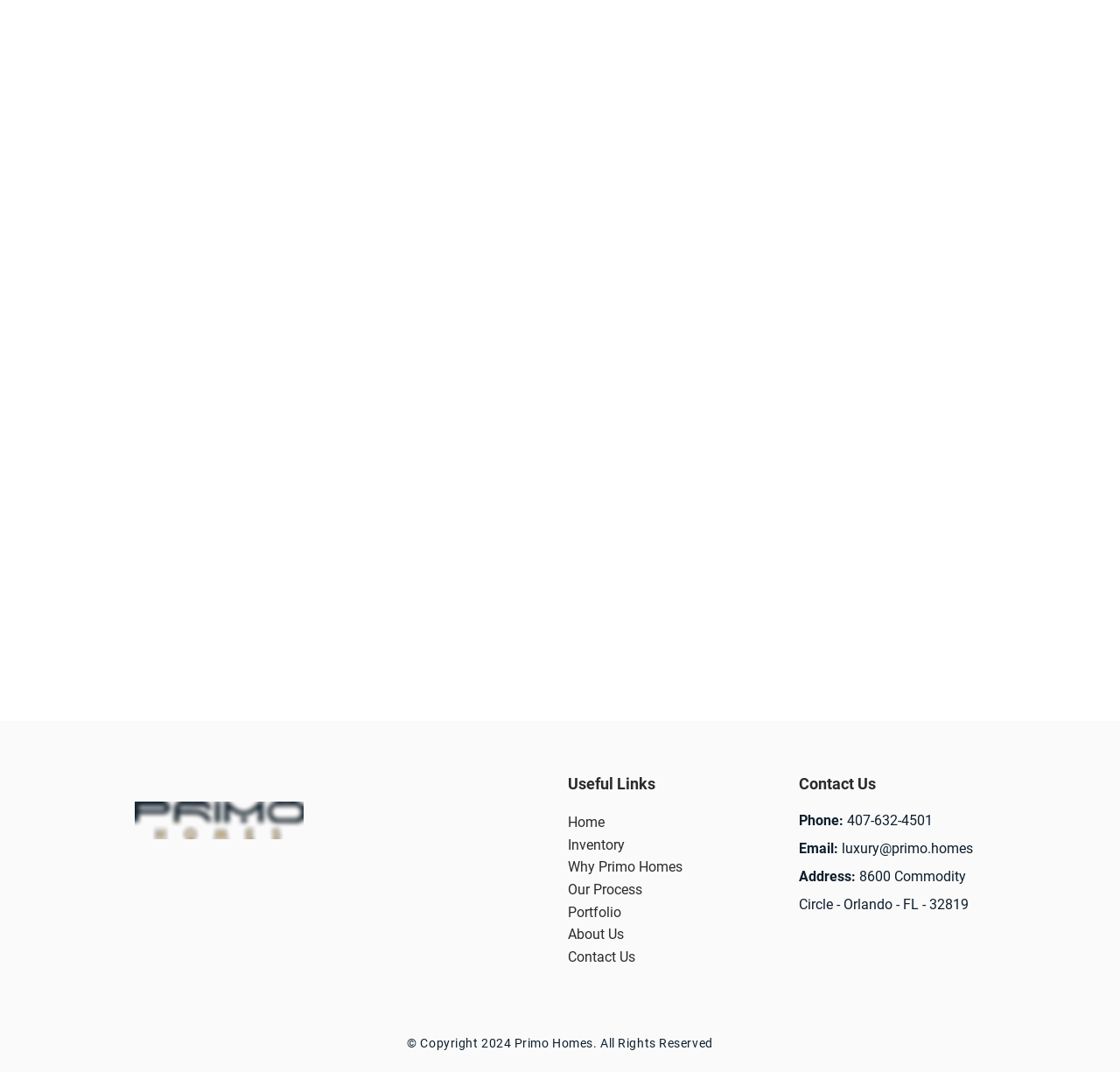Please provide the bounding box coordinate of the region that matches the element description: Portfolio. Coordinates should be in the format (top-left x, top-left y, bottom-right x, bottom-right y) and all values should be between 0 and 1.

[0.507, 0.843, 0.555, 0.858]